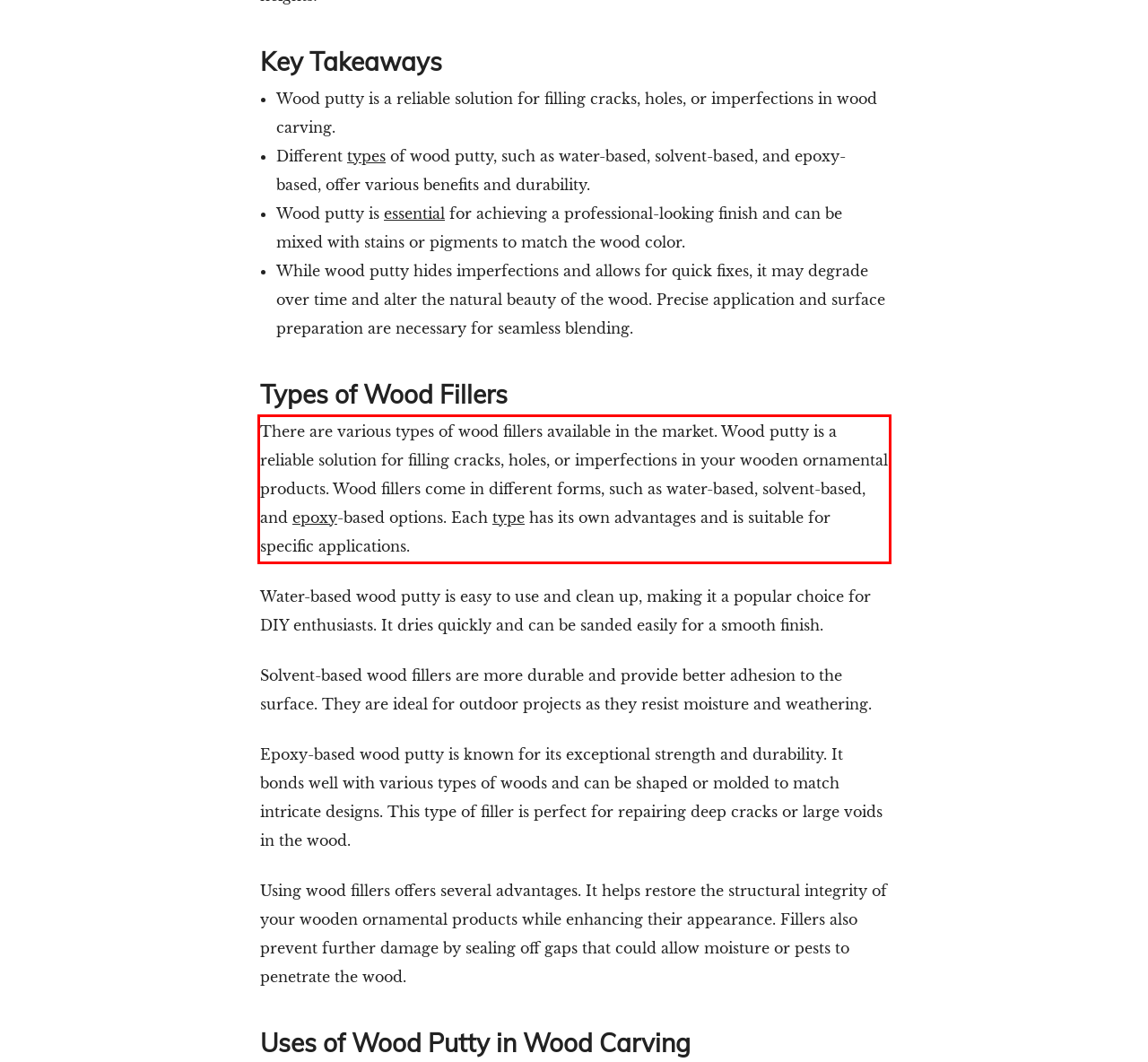You have a screenshot of a webpage, and there is a red bounding box around a UI element. Utilize OCR to extract the text within this red bounding box.

There are various types of wood fillers available in the market. Wood putty is a reliable solution for filling cracks, holes, or imperfections in your wooden ornamental products. Wood fillers come in different forms, such as water-based, solvent-based, and epoxy-based options. Each type has its own advantages and is suitable for specific applications.